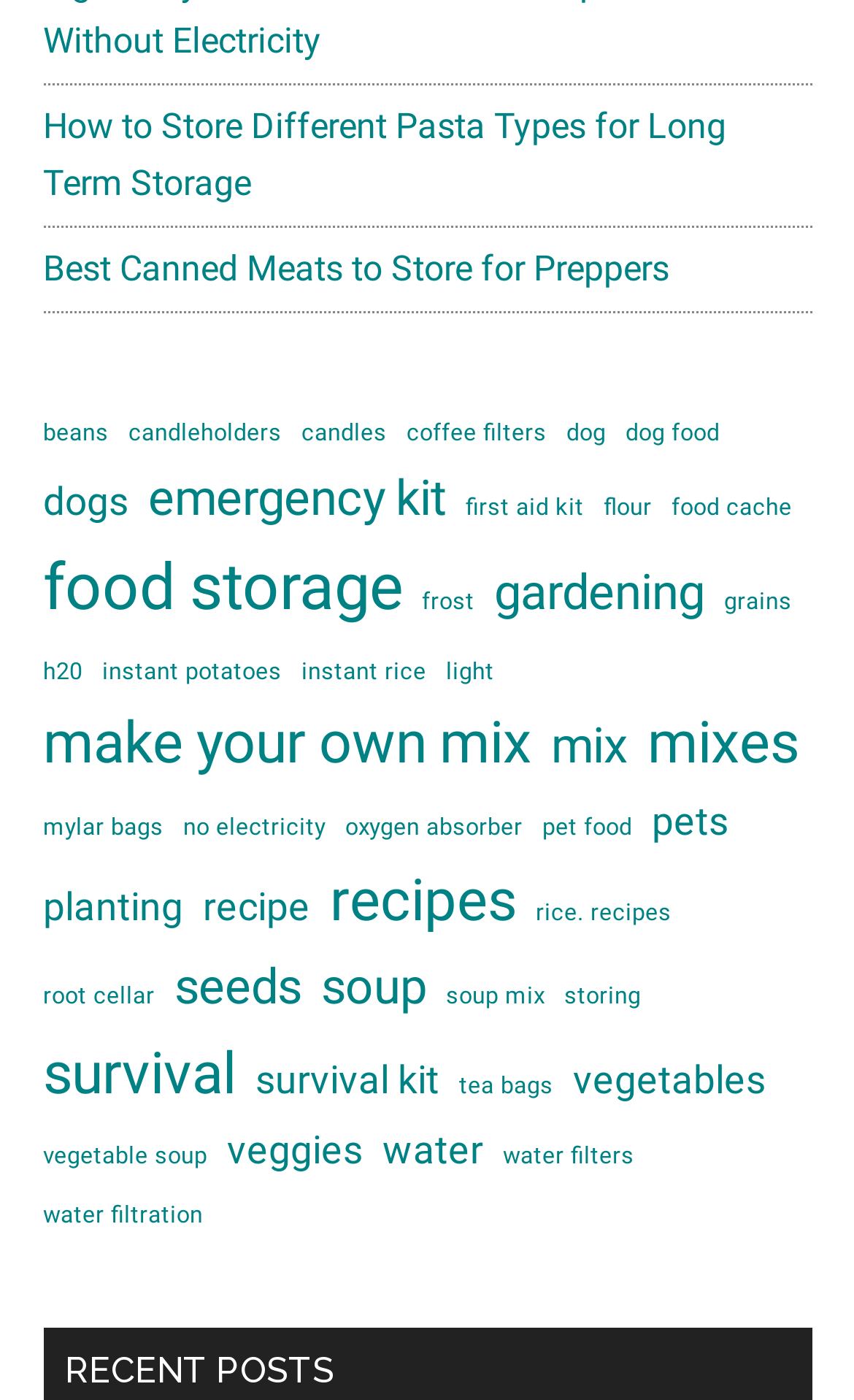Provide the bounding box coordinates of the area you need to click to execute the following instruction: "Click on the link to learn about storing different pasta types for long term storage".

[0.05, 0.074, 0.85, 0.145]